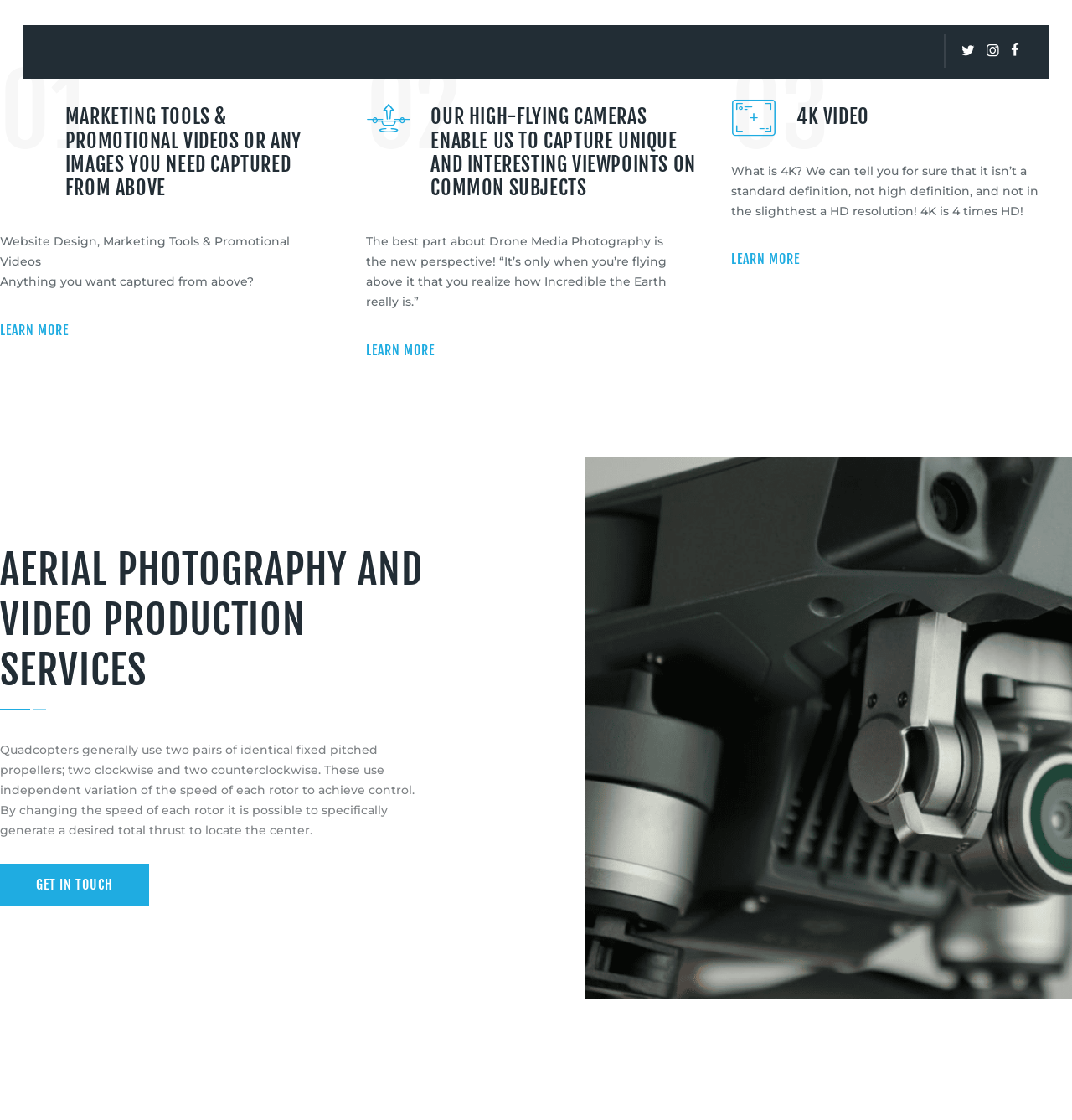Predict the bounding box coordinates of the area that should be clicked to accomplish the following instruction: "Learn more about 4K VIDEO". The bounding box coordinates should consist of four float numbers between 0 and 1, i.e., [left, top, right, bottom].

[0.682, 0.222, 0.746, 0.24]